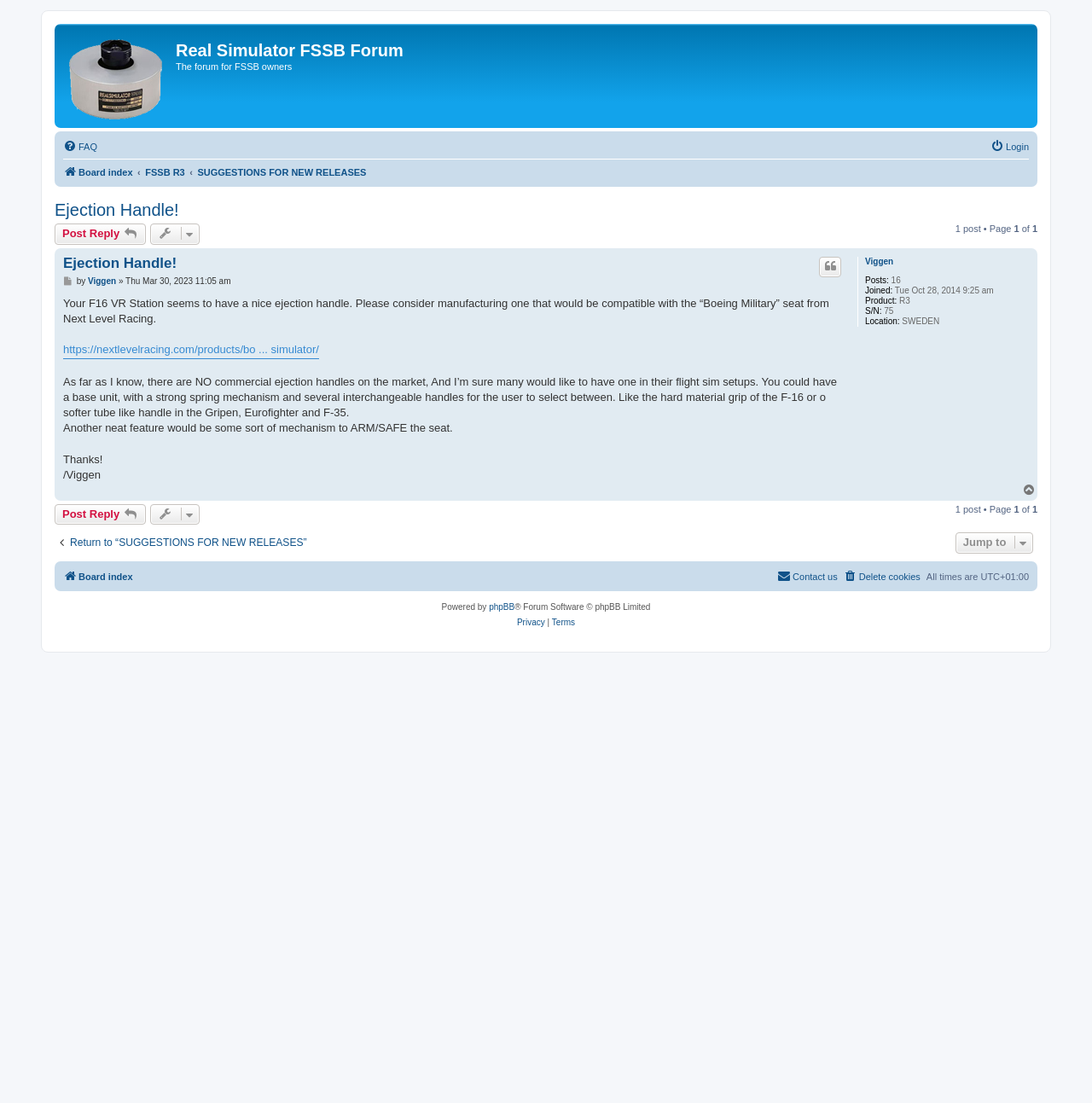Determine the bounding box coordinates of the element that should be clicked to execute the following command: "Login to the forum".

[0.907, 0.124, 0.942, 0.142]